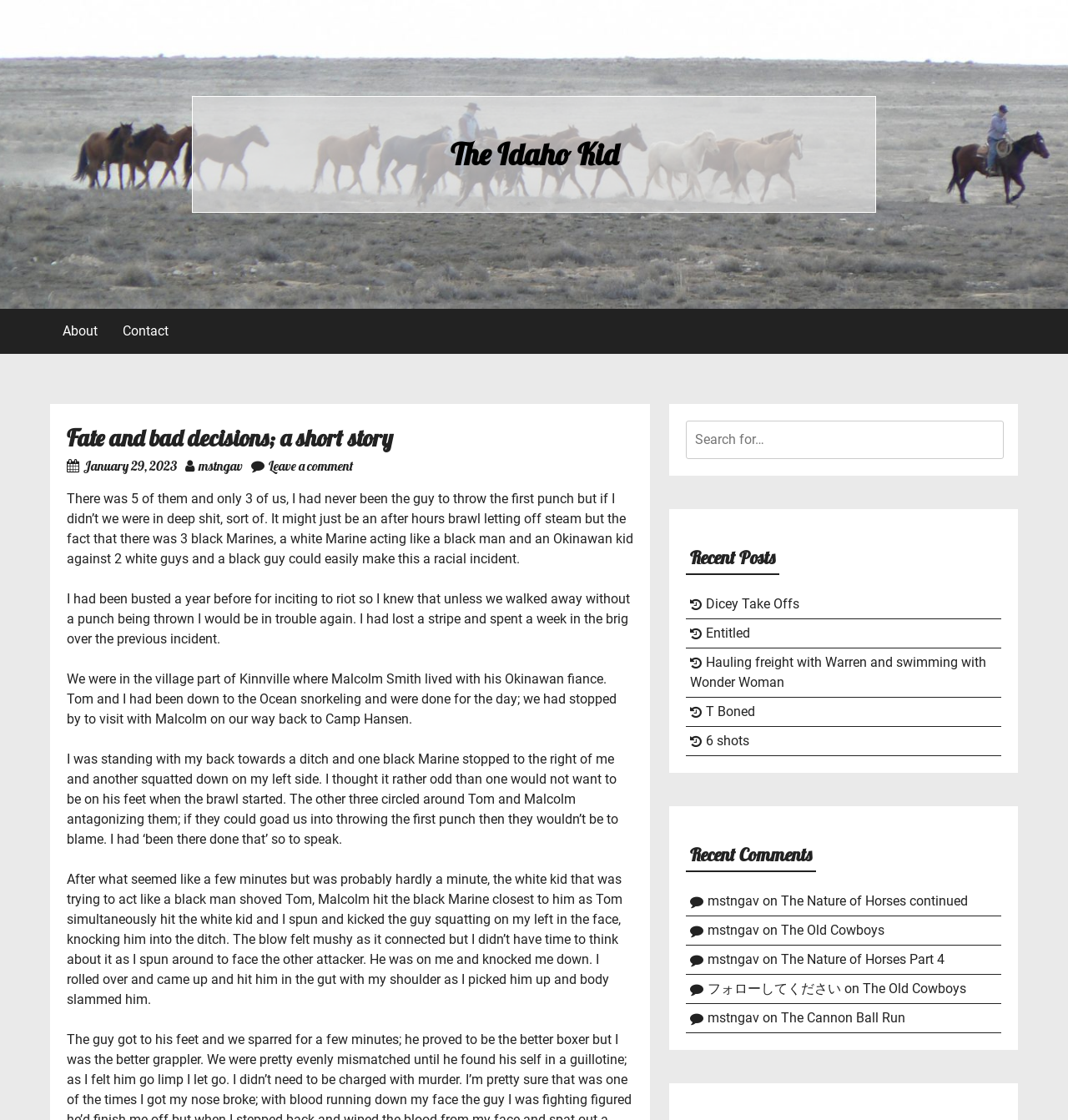Please respond in a single word or phrase: 
What was the author doing with Tom before the brawl?

Snorkeling